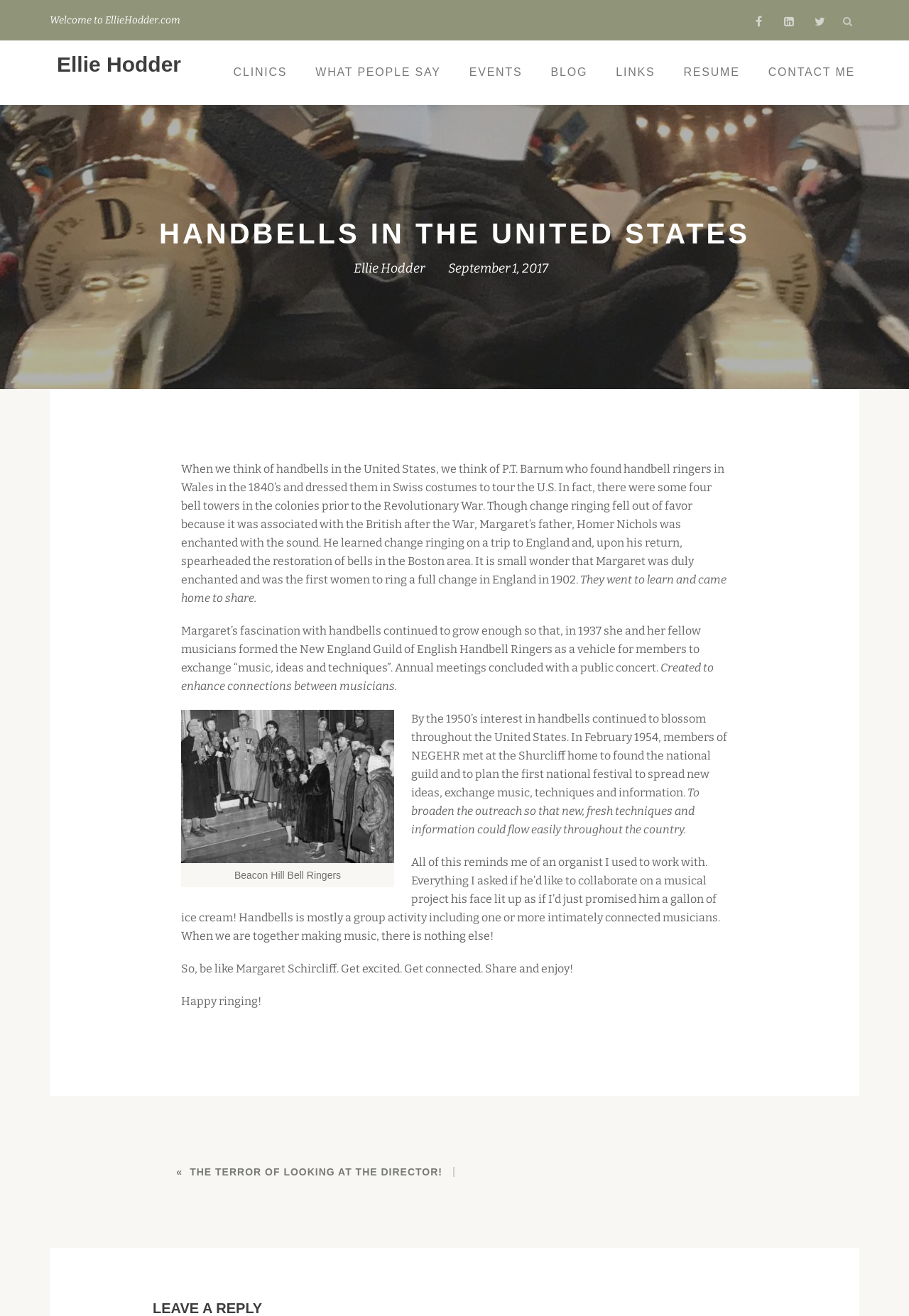Please answer the following question using a single word or phrase: 
What is the name of the organization founded in 1937?

New England Guild of English Handbell Ringers